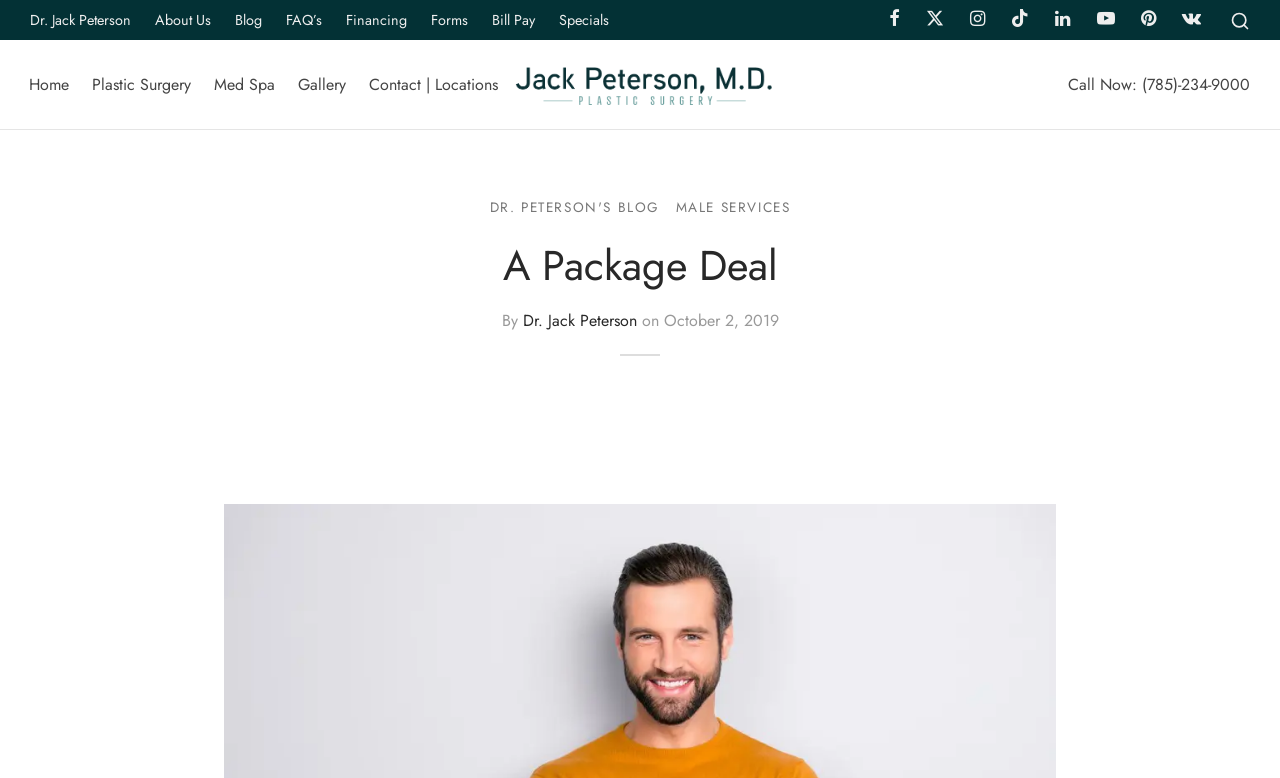Summarize the webpage in an elaborate manner.

This webpage appears to be a blog or article page from a plastic surgery website, specifically Dr. Jack Peterson's website. At the top left, there is a navigation menu with links to various pages, including "Dr. Jack Peterson", "About Us", "Blog", "FAQ's", "Financing", "Forms", "Bill Pay", and "Specials". On the top right, there is a search bar with a magnifying glass icon.

Below the navigation menu, there is a secondary menu with links to "Home", "Plastic Surgery", "Med Spa", "Gallery", and "Contact | Locations". Next to this menu, there is a large image of Dr. Jack Peterson with a link to his profile.

On the right side of the page, there is a call-to-action button with a phone number, "Call Now: (785)-234-9000". Below this, there is a large header section with a title "A Package Deal" and a subheading that reads "By Dr. Jack Peterson on October 2, 2019". 

Under the header section, there are two links: "DR. PETERSON'S BLOG" and "MALE SERVICES". The main content of the page appears to be an article or blog post, with the title "You've heard of the mommy makeover, but what about the daddy do-over? Just like the package of procedures moms are choosing after they are done having..."